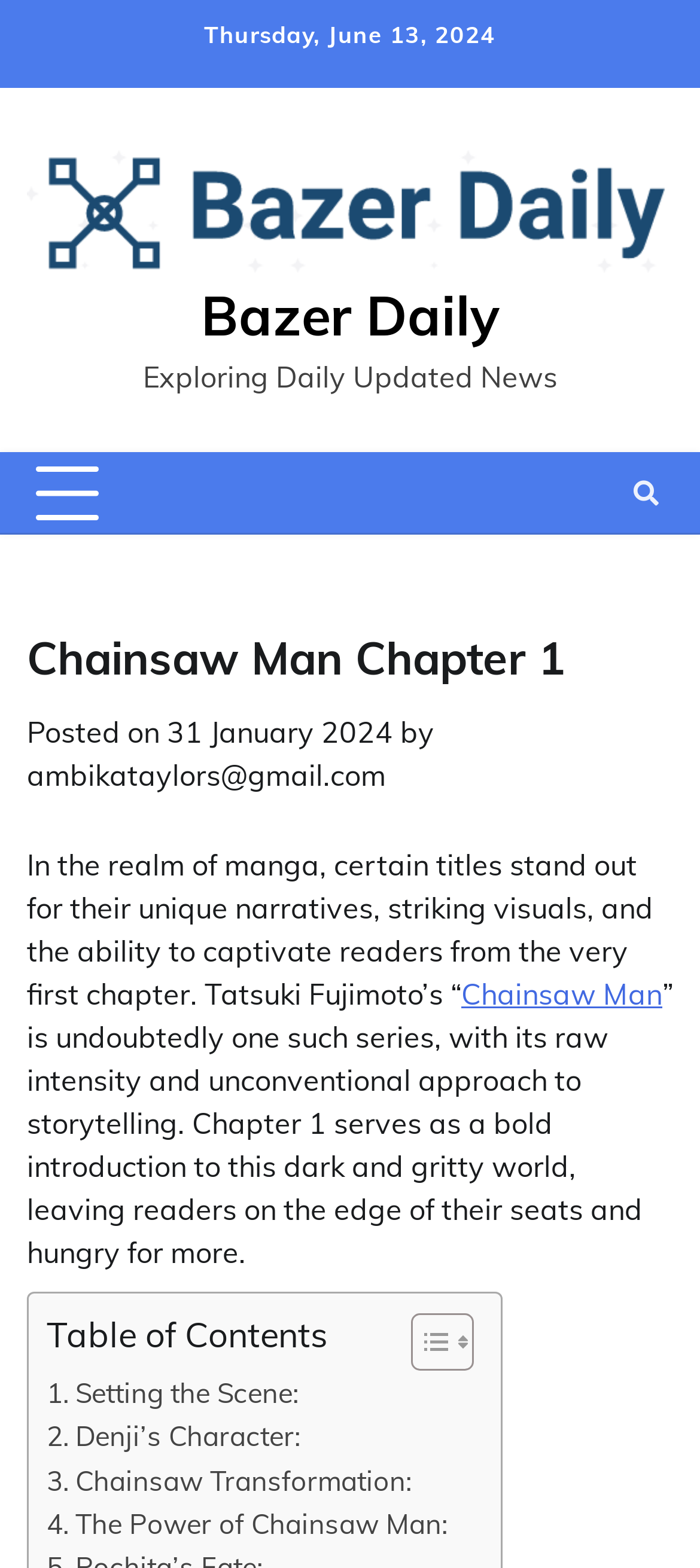Return the bounding box coordinates of the UI element that corresponds to this description: "31 January 2024". The coordinates must be given as four float numbers in the range of 0 and 1, [left, top, right, bottom].

[0.238, 0.455, 0.562, 0.478]